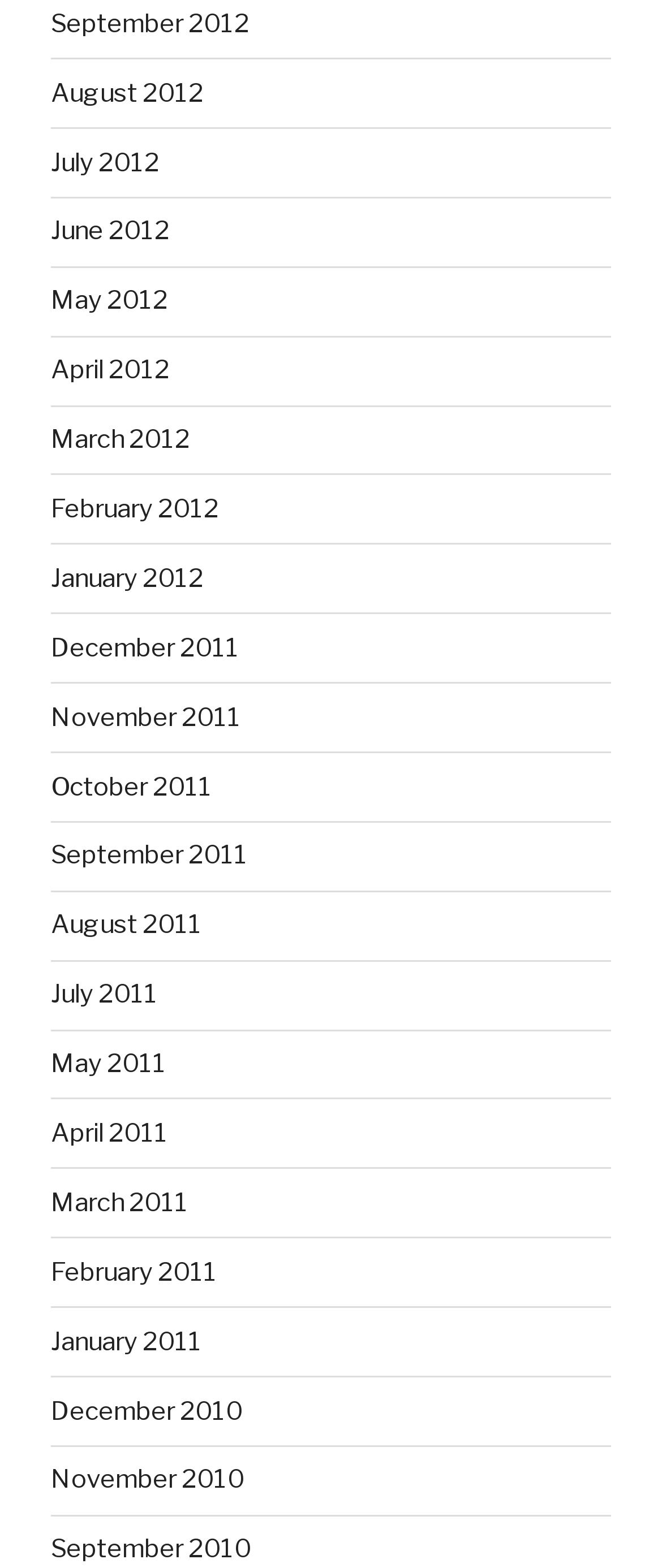Locate the bounding box coordinates of the segment that needs to be clicked to meet this instruction: "view January 2011".

[0.077, 0.846, 0.305, 0.865]